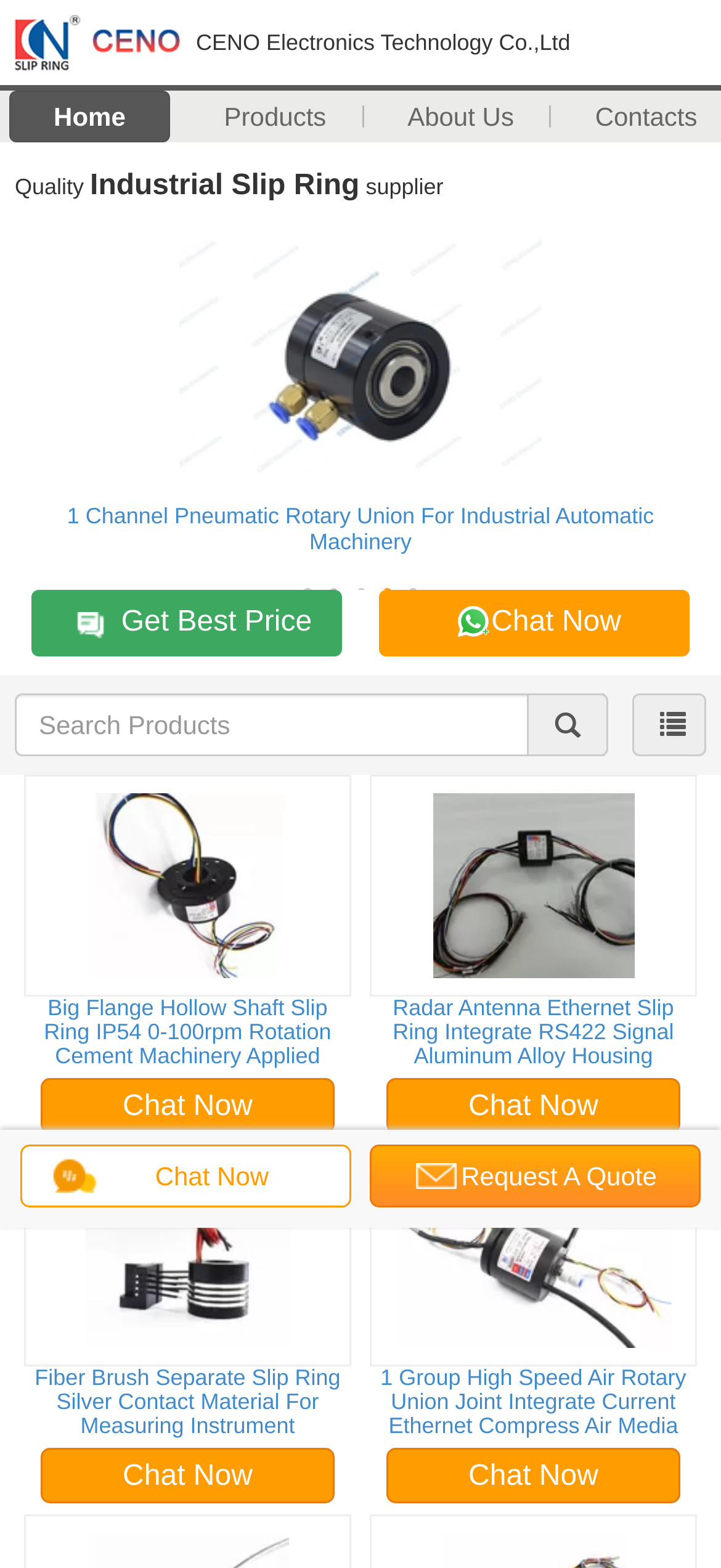Identify the bounding box coordinates for the UI element described as follows: search btn. Use the format (top-left x, top-left y, bottom-right x, bottom-right y) and ensure all values are floating point numbers between 0 and 1.

[0.731, 0.442, 0.844, 0.482]